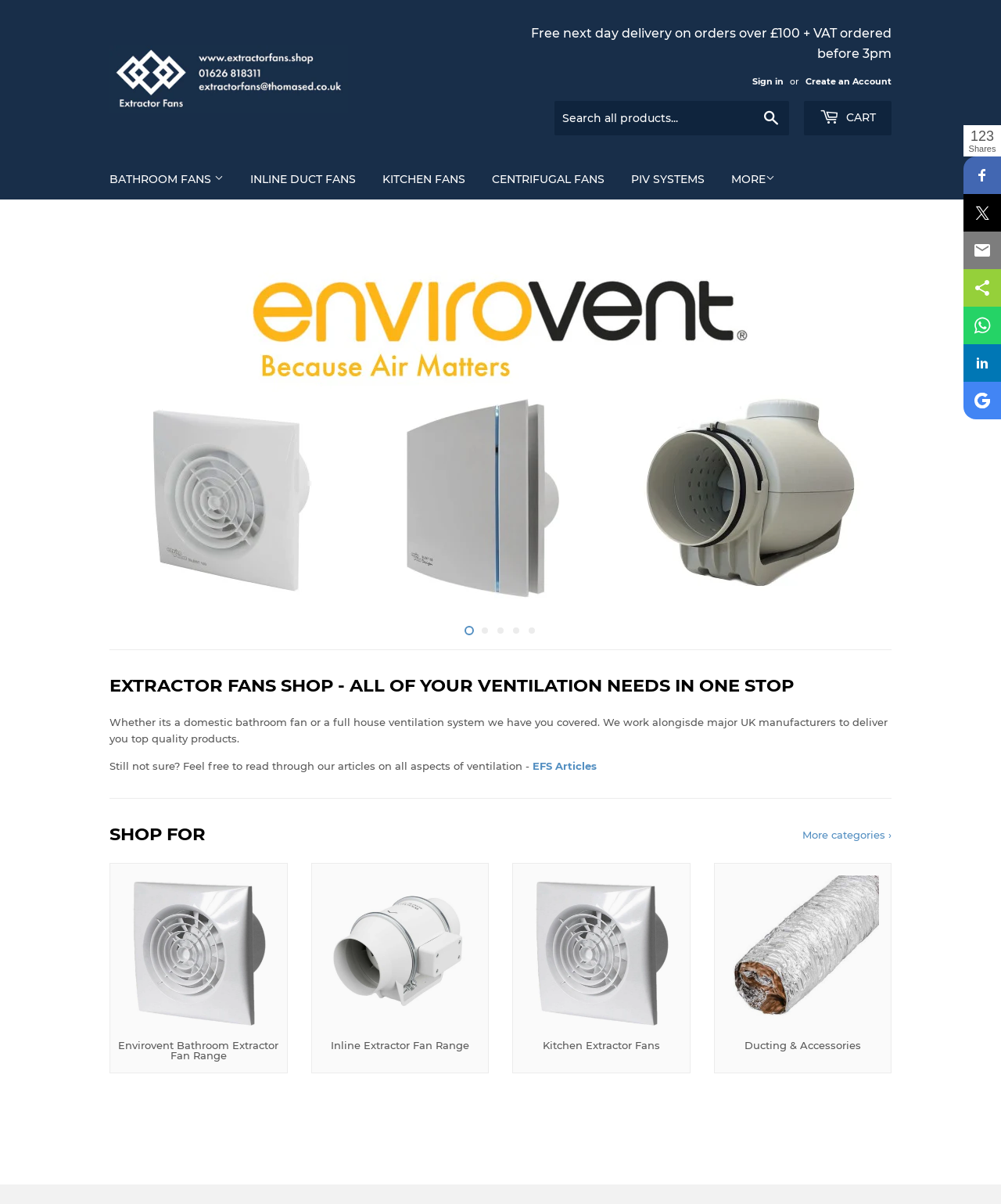Given the description of the UI element: "Next", predict the bounding box coordinates in the form of [left, top, right, bottom], with each value being a float between 0 and 1.

[0.84, 0.185, 0.875, 0.51]